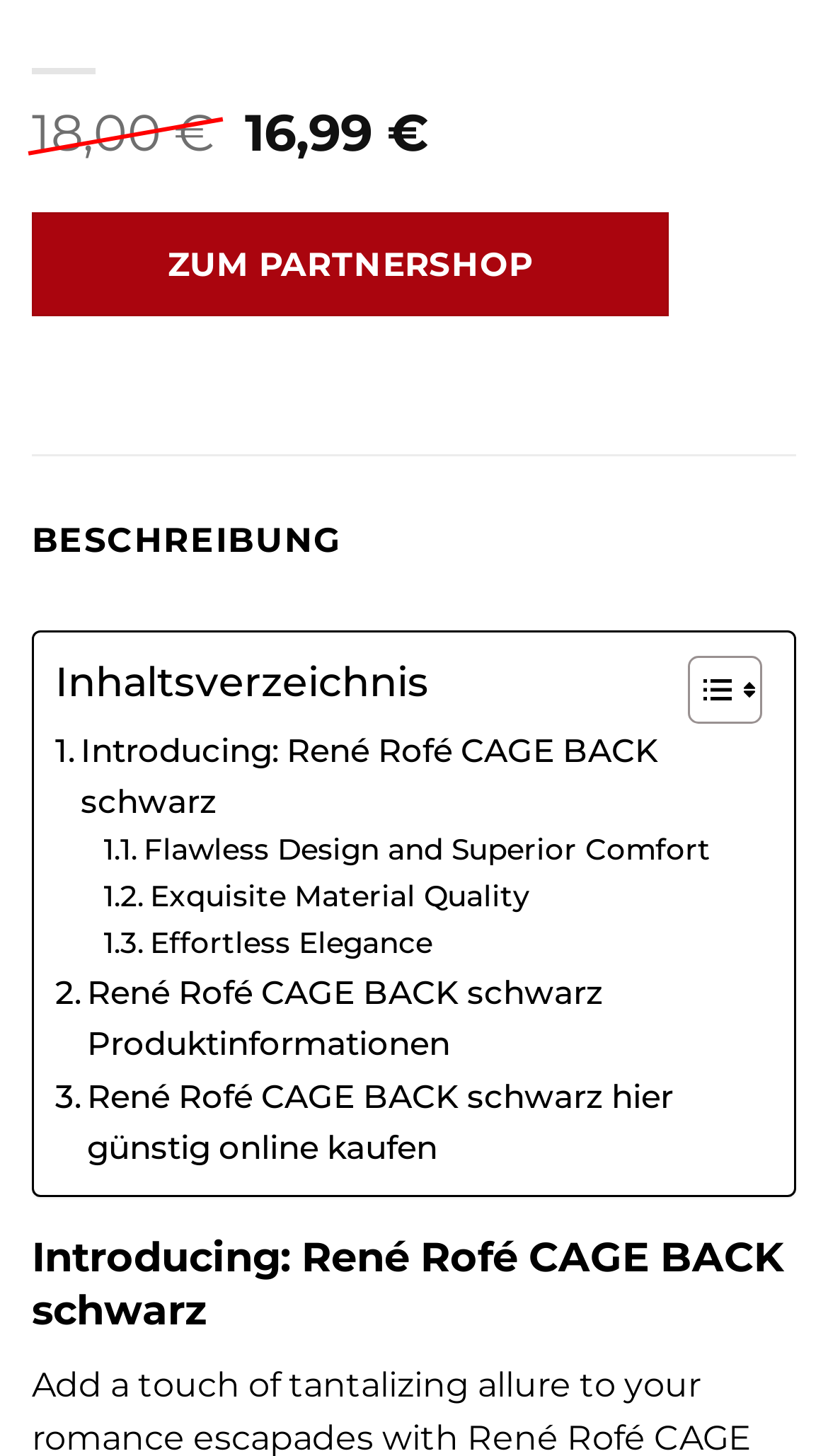What is the name of the product?
With the help of the image, please provide a detailed response to the question.

The name of the product can be found in the heading 'Introducing: René Rofé CAGE BACK schwarz' which is located at the bottom of the webpage.